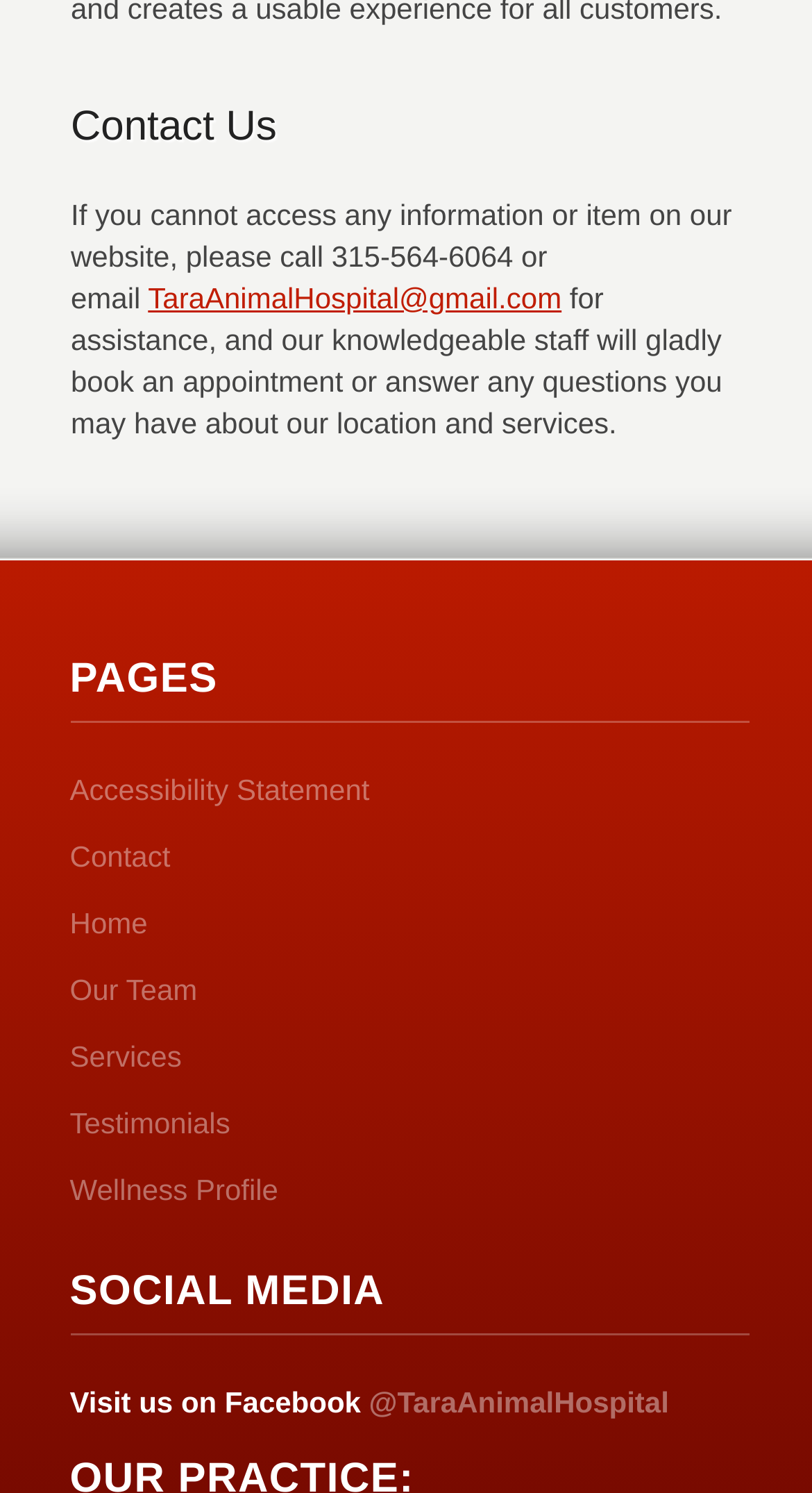Please answer the following question as detailed as possible based on the image: 
What is the email address for assistance?

The email address for assistance can be found in the 'Contact Us' section, which is located at the top of the webpage. The link element with the OCR text 'TaraAnimalHospital@gmail.com' provides this information.